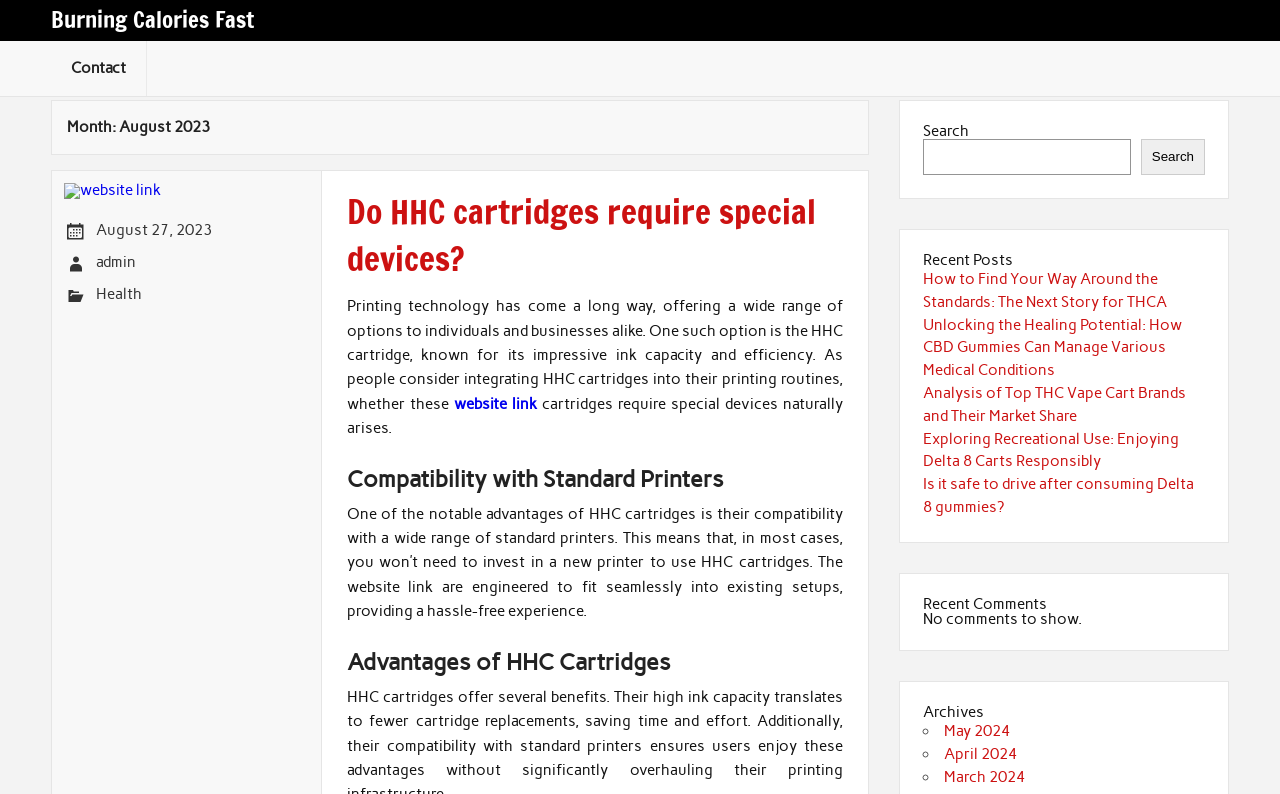What is the category of the article 'Unlocking the Healing Potential: How CBD Gummies Can Manage Various Medical Conditions'?
Please provide a single word or phrase as your answer based on the image.

Health